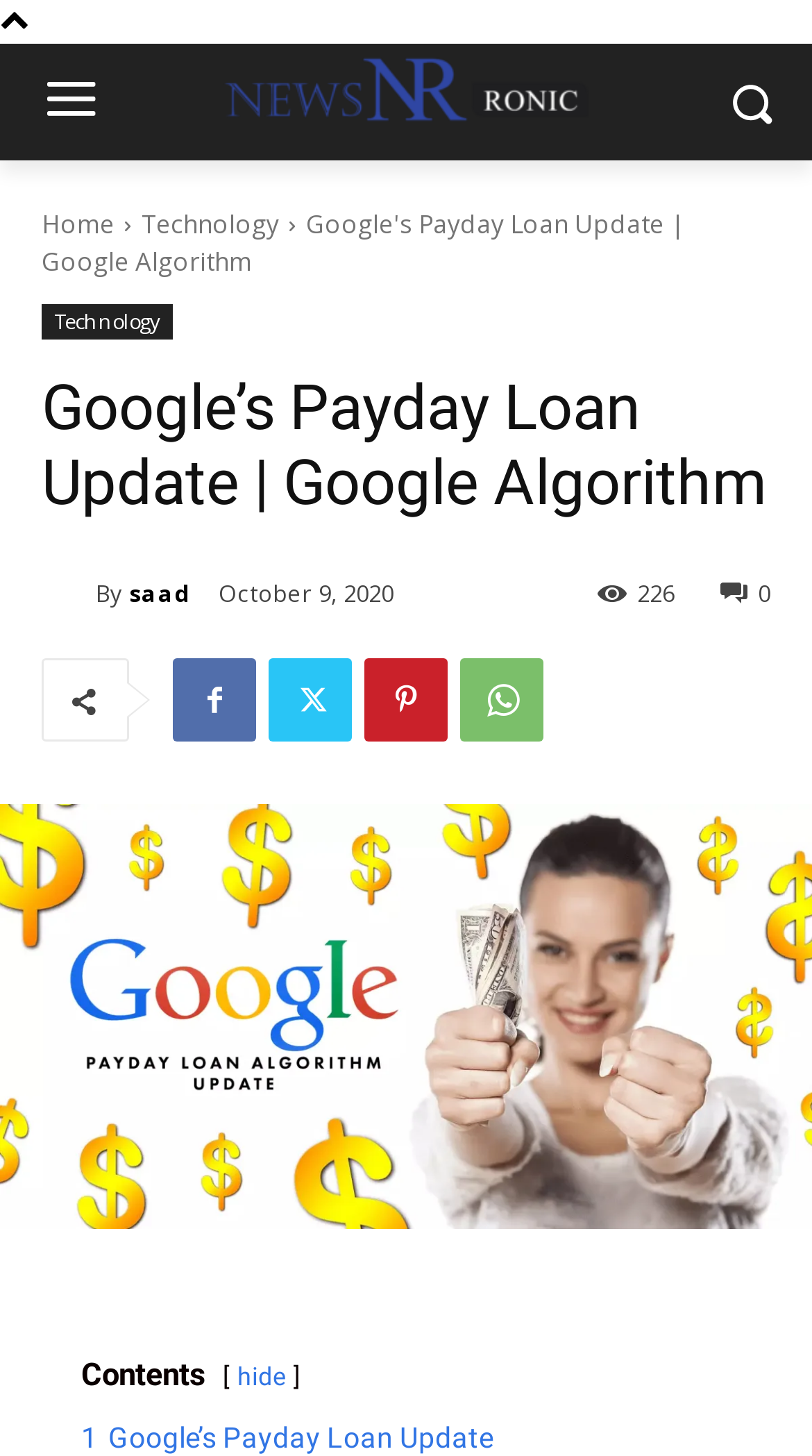Pinpoint the bounding box coordinates of the area that must be clicked to complete this instruction: "View the article Google’s Payday Loan Update | Google Algorithm".

[0.0, 0.552, 1.0, 0.844]